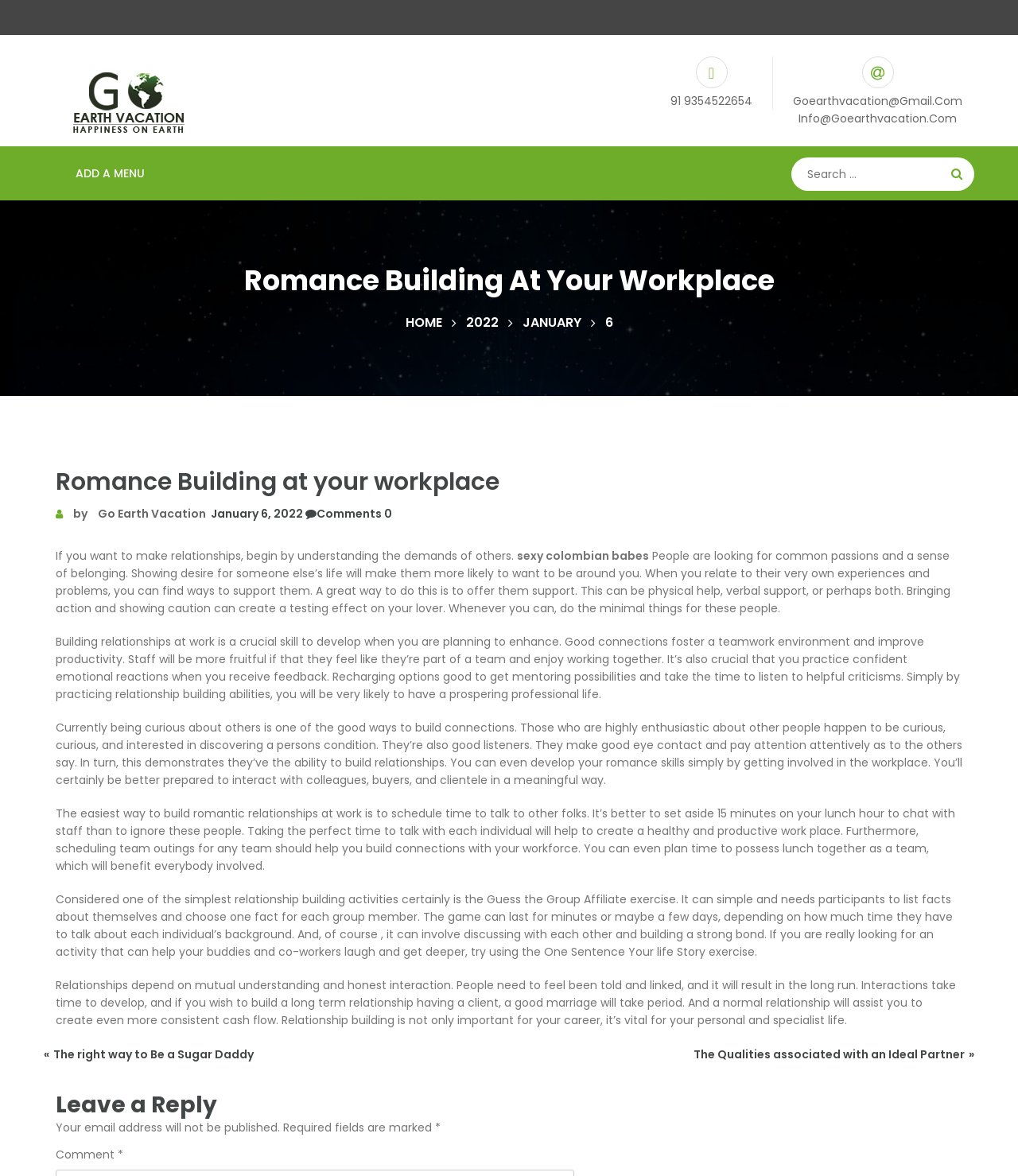Bounding box coordinates are to be given in the format (top-left x, top-left y, bottom-right x, bottom-right y). All values must be floating point numbers between 0 and 1. Provide the bounding box coordinate for the UI element described as: Comments 0

[0.298, 0.43, 0.385, 0.444]